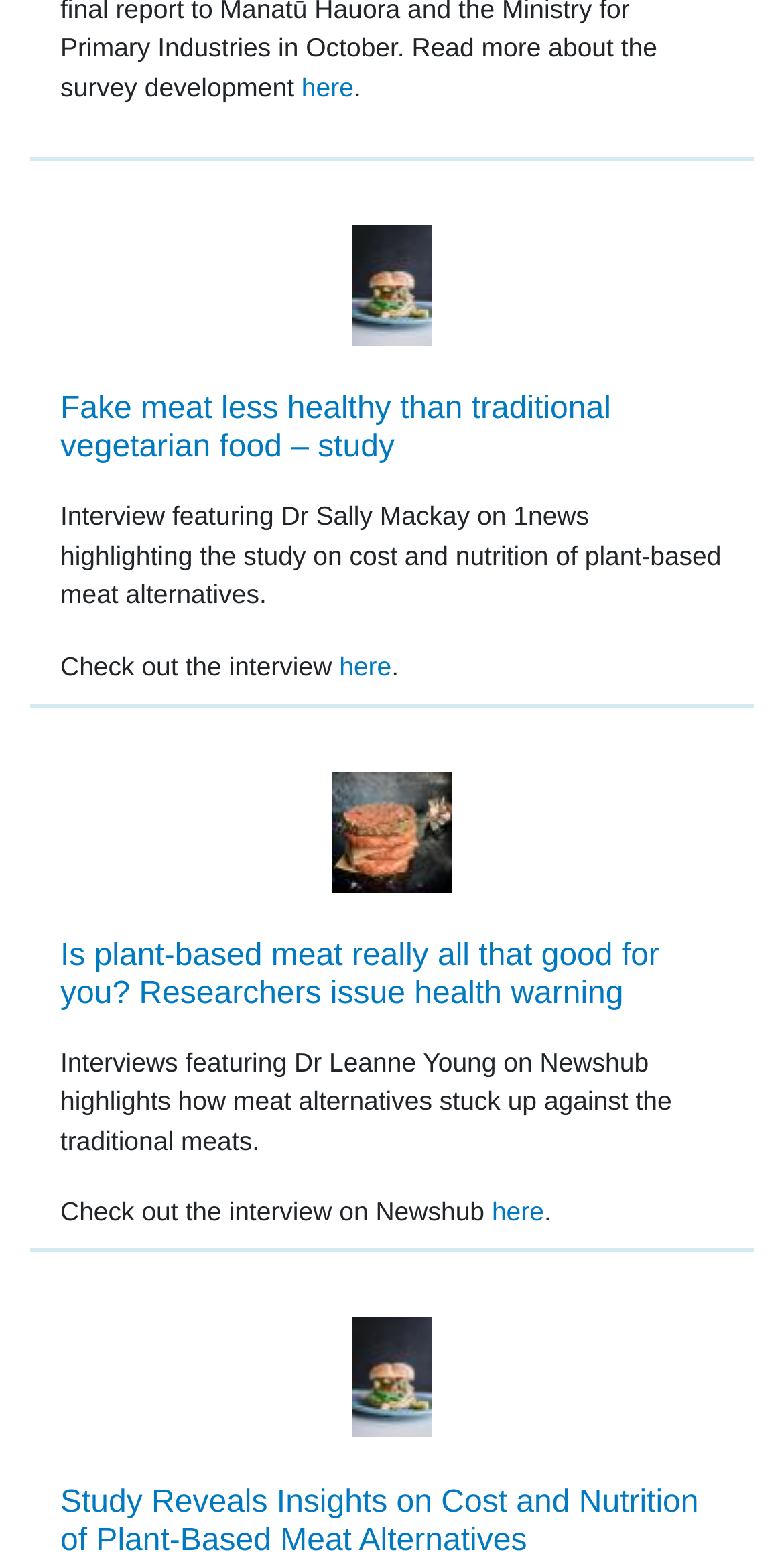Look at the image and write a detailed answer to the question: 
What is the title of the first article?

The first article on the webpage has a heading 'Fake meat less healthy than traditional vegetarian food – study', which is the title of the article.